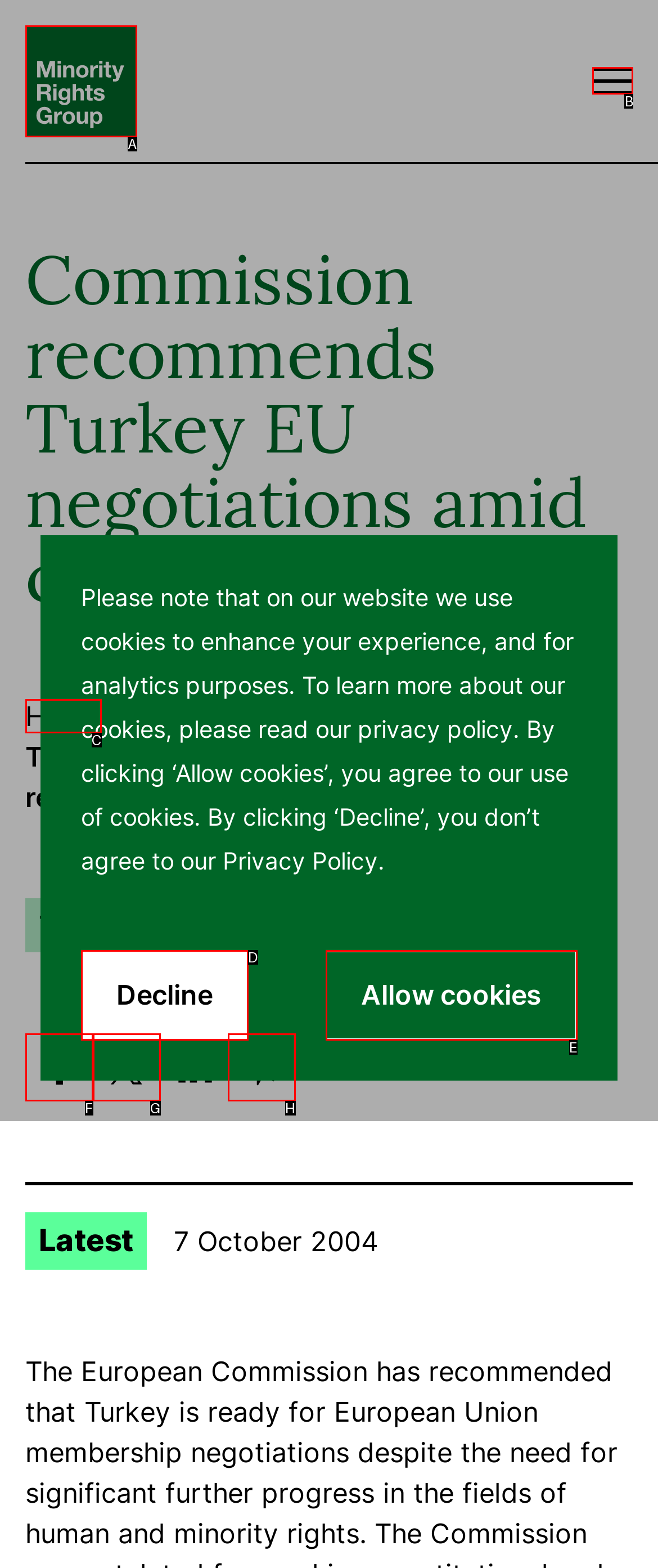Choose the HTML element to click for this instruction: Click the 'Open menu' button Answer with the letter of the correct choice from the given options.

B